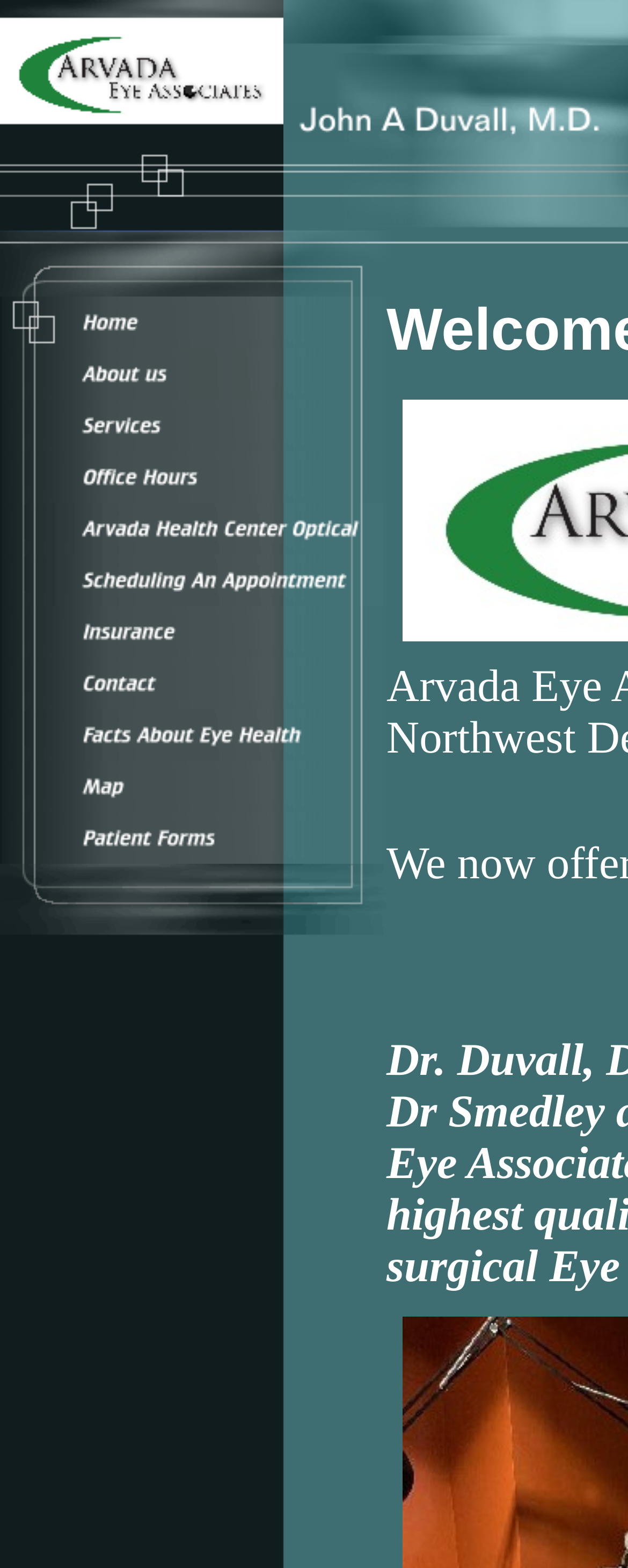What is the last menu item?
Utilize the image to construct a detailed and well-explained answer.

The last menu item can be found by examining the LayoutTableRow elements within the LayoutTable element. The last element is [102] LayoutTableRow '' [0.0, 0.551, 0.615, 0.6], which contains a link element with text 'Patient Forms'.